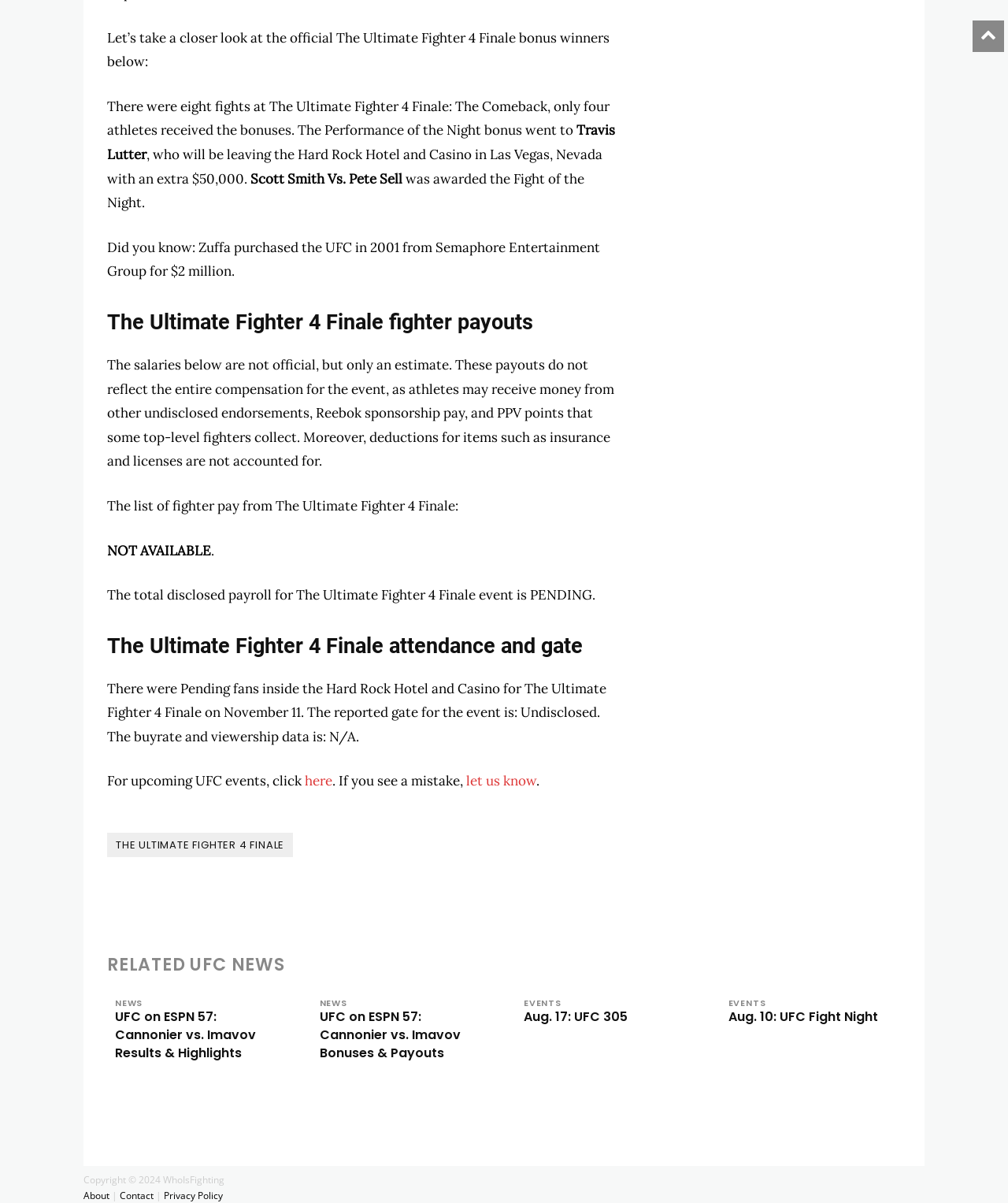Given the element description: "Search", predict the bounding box coordinates of this UI element. The coordinates must be four float numbers between 0 and 1, given as [left, top, right, bottom].

None